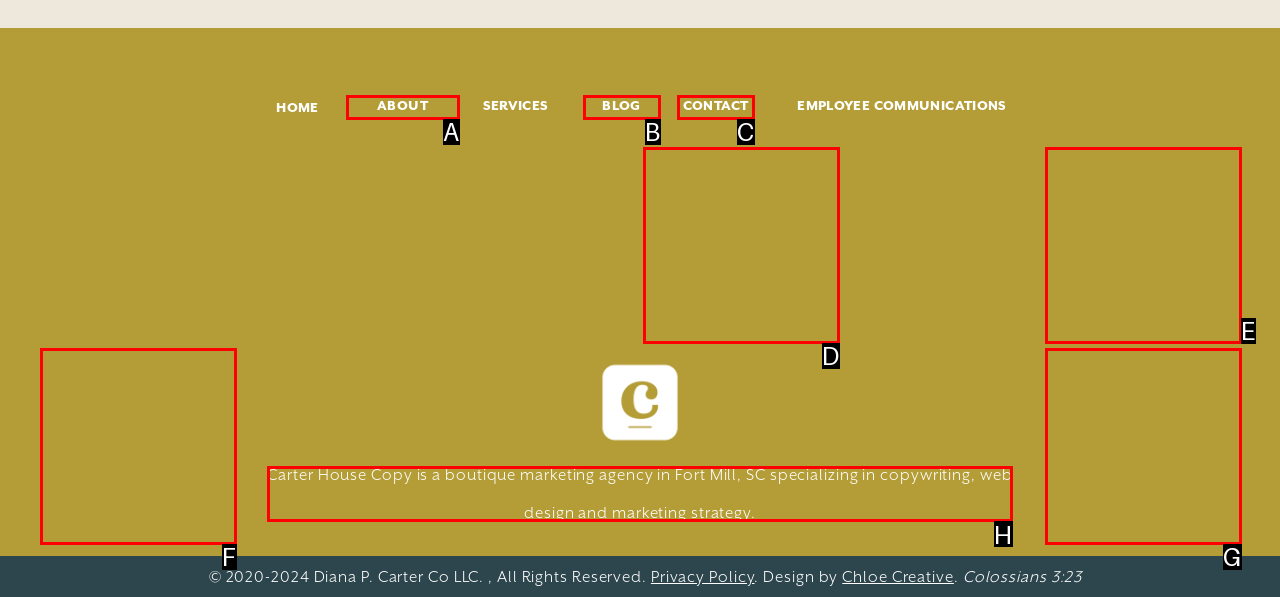Tell me which one HTML element I should click to complete the following task: Read the company description Answer with the option's letter from the given choices directly.

H